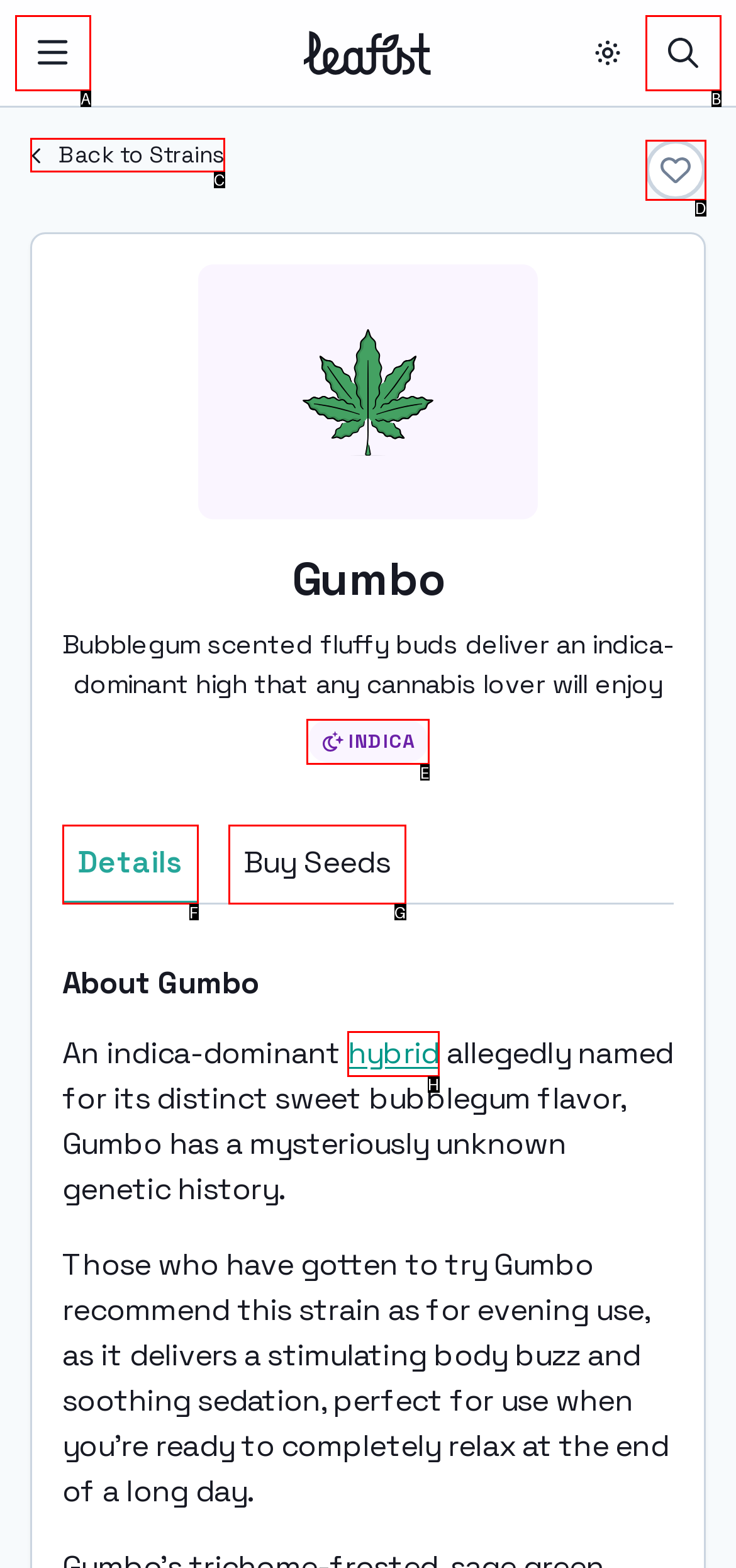Given the description: Buy Seeds, determine the corresponding lettered UI element.
Answer with the letter of the selected option.

G